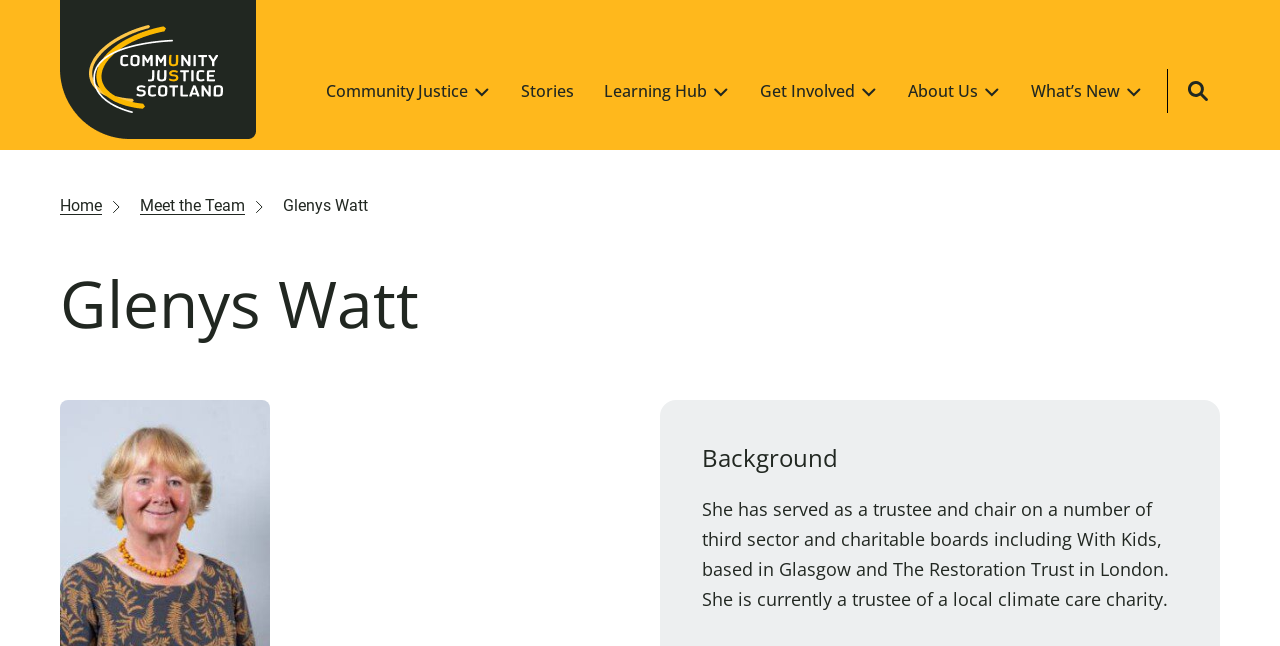Locate the bounding box coordinates of the element that should be clicked to execute the following instruction: "Go to the Learning Hub".

[0.46, 0.093, 0.582, 0.189]